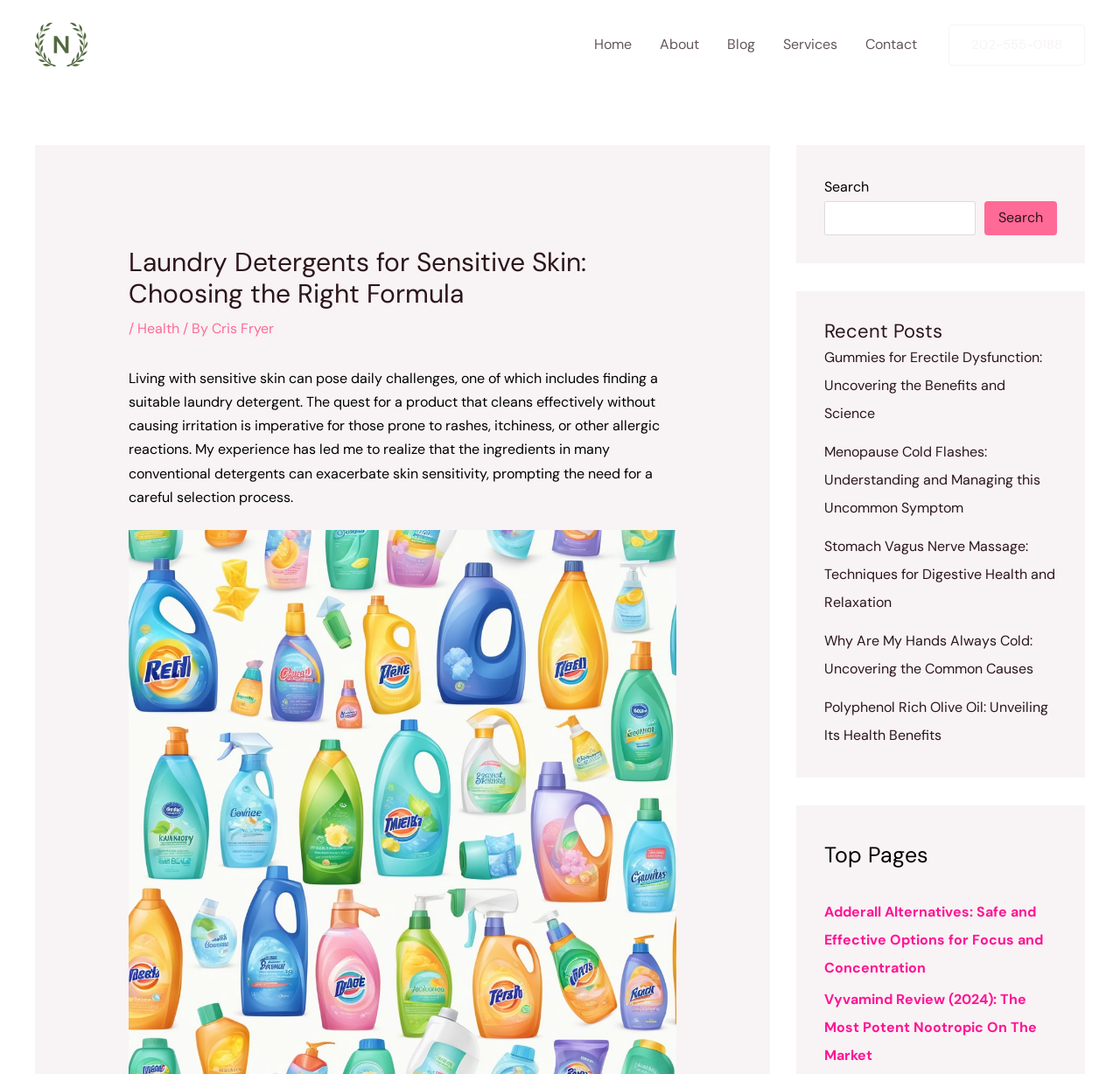Can you find the bounding box coordinates for the element to click on to achieve the instruction: "Explore the 'About' page"?

[0.577, 0.013, 0.637, 0.07]